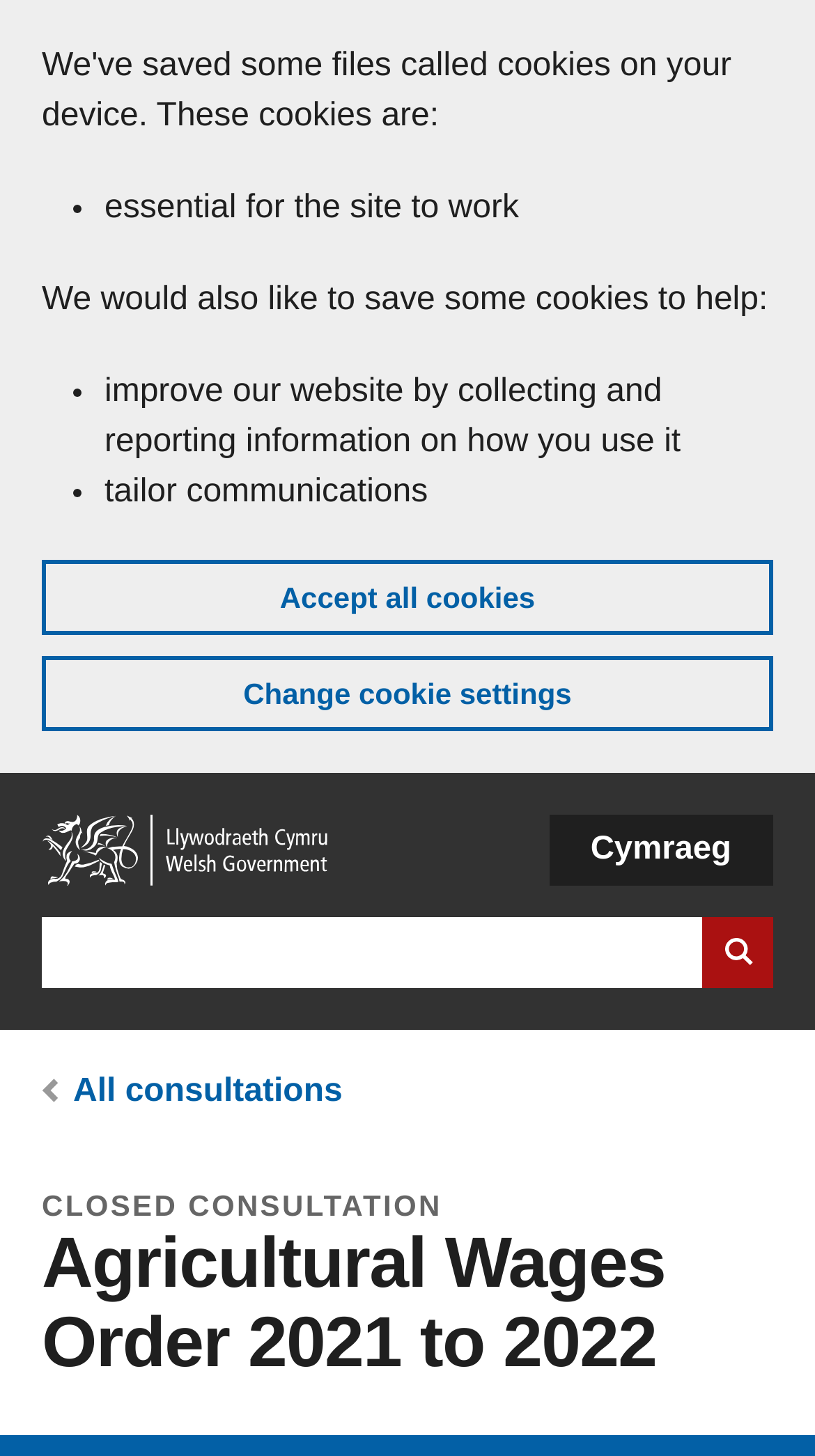Respond to the question below with a concise word or phrase:
What is the main topic of this webpage?

Agricultural Wages Order